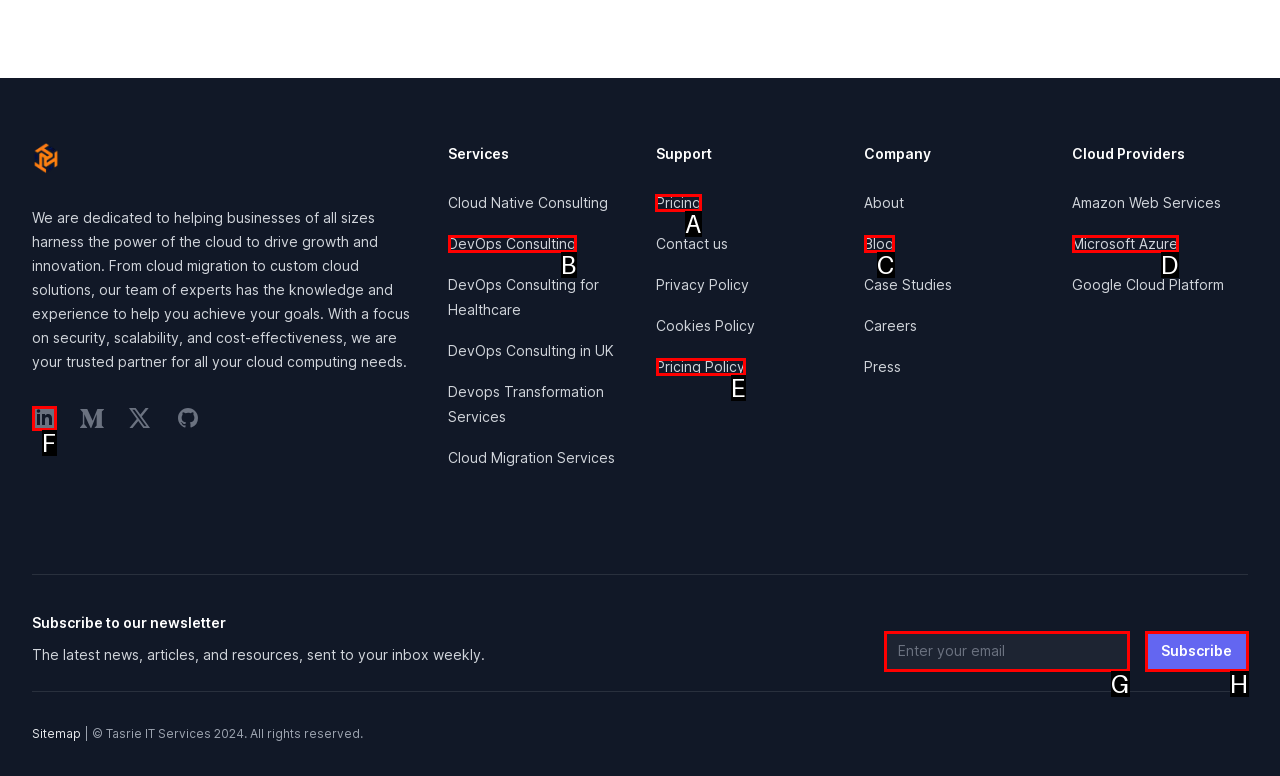To execute the task: Check the pricing, which one of the highlighted HTML elements should be clicked? Answer with the option's letter from the choices provided.

A